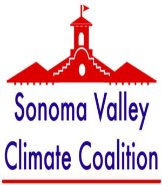Explain the image thoroughly, mentioning every notable detail.

The image features the emblem of the Sonoma Valley Climate Coalition, prominently displaying its name in bold blue letters against a white backdrop. The design includes a stylized representation of a historical building with a flag atop its roof, rendered in red. This logo symbolizes the coalition's commitment to addressing climate change and promoting sustainability within the Sonoma Valley community. The Sonoma Valley Climate Coalition brings together diverse individuals and groups dedicated to finding and implementing effective climate solutions, aligning with their mission to foster environmental awareness and advocacy.